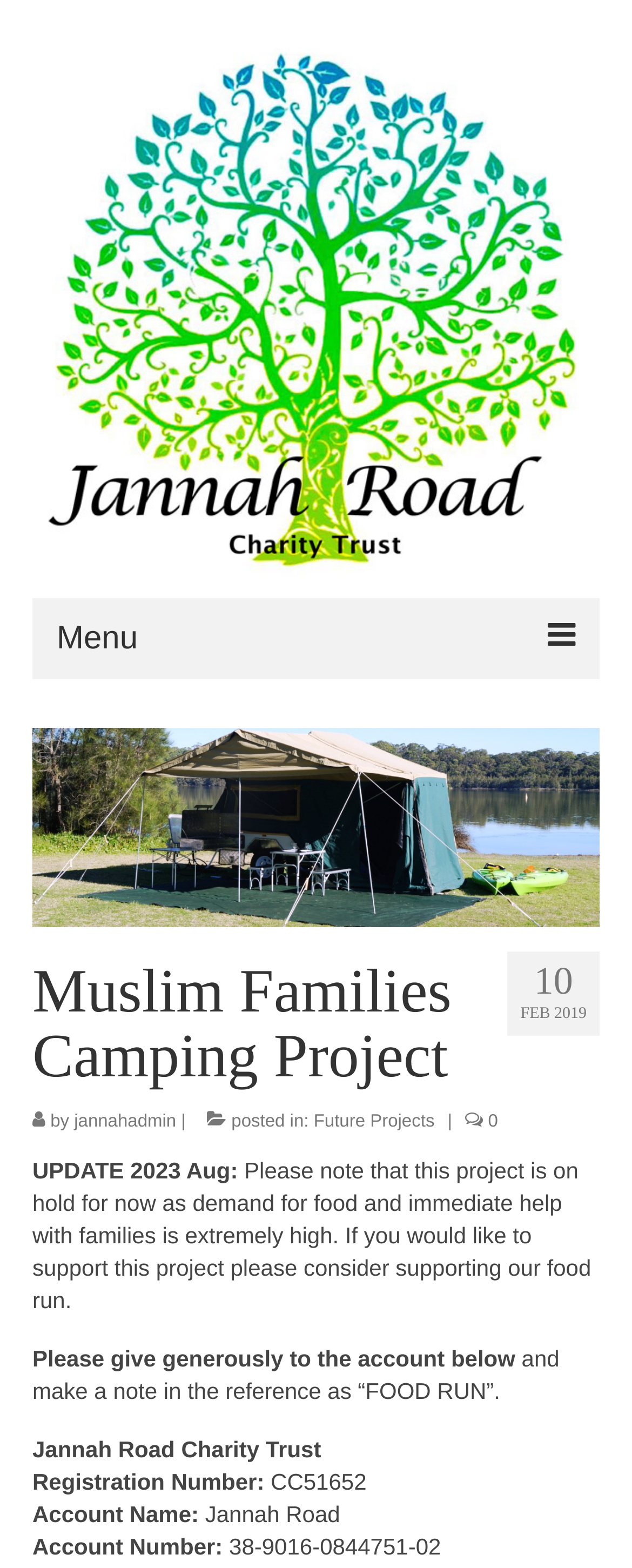Locate the bounding box of the UI element described in the following text: "Our Mission".

[0.077, 0.486, 0.923, 0.528]